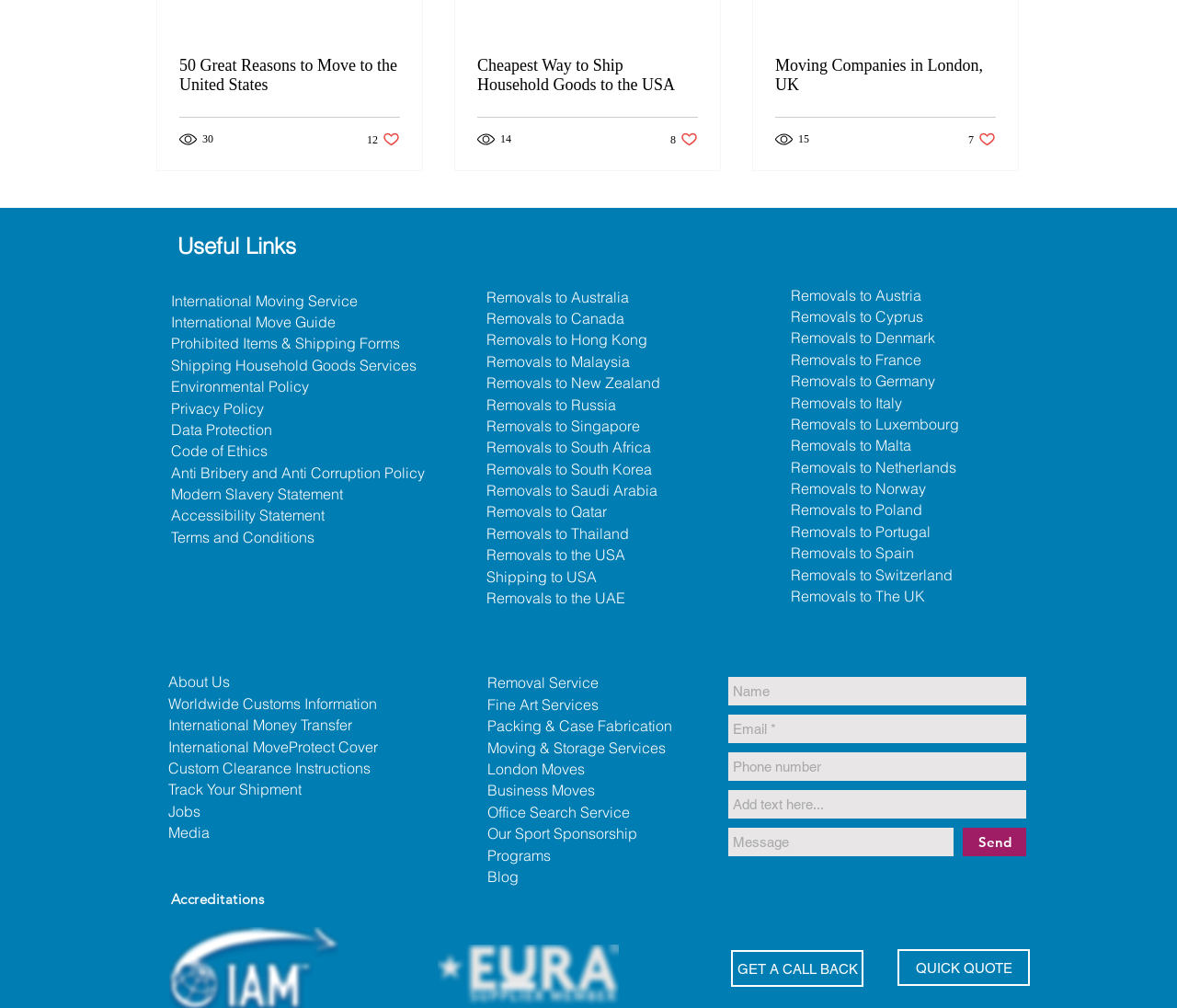How many links are there on this webpage?
Provide a short answer using one word or a brief phrase based on the image.

43